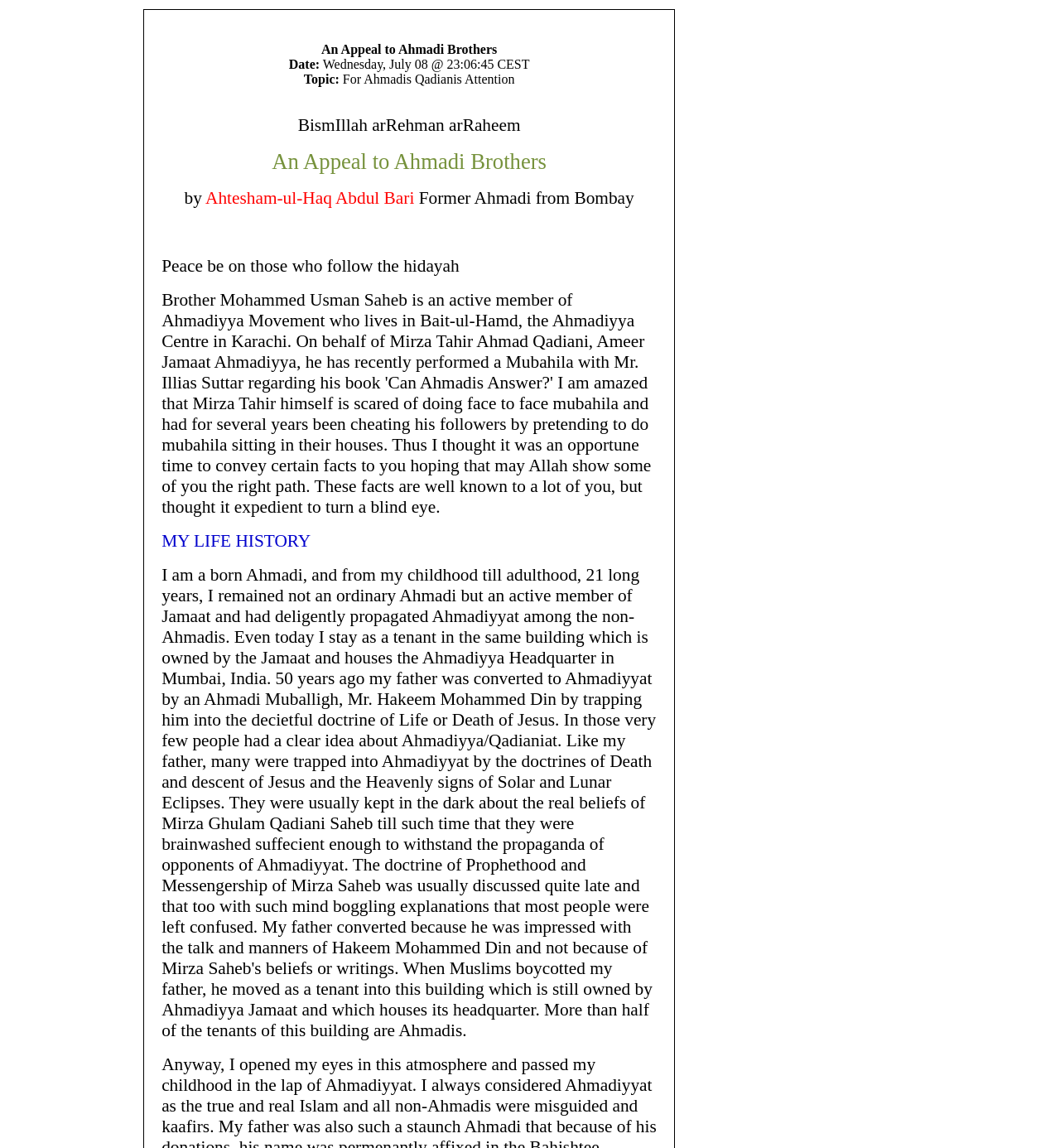Give a one-word or short phrase answer to the question: 
Who is the author of the appeal?

Ahtesham-ul-Haq Abdul Bari